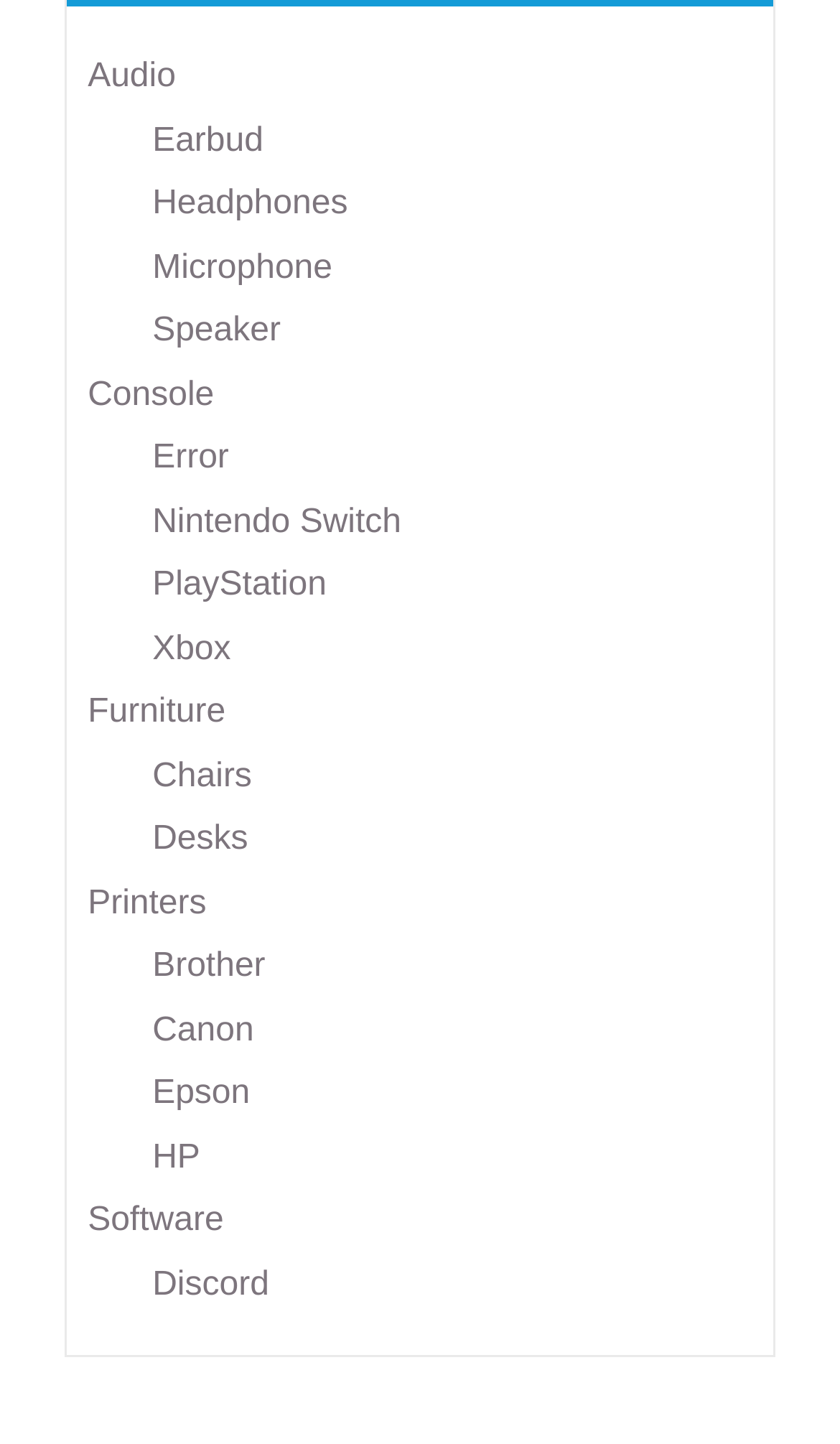Please look at the image and answer the question with a detailed explanation: How many categories are available?

I counted the number of links under the 'Categories' navigation element, which are 'Audio', 'Console', 'Furniture', 'Printers', 'Software', and their subcategories, totaling 11 categories.